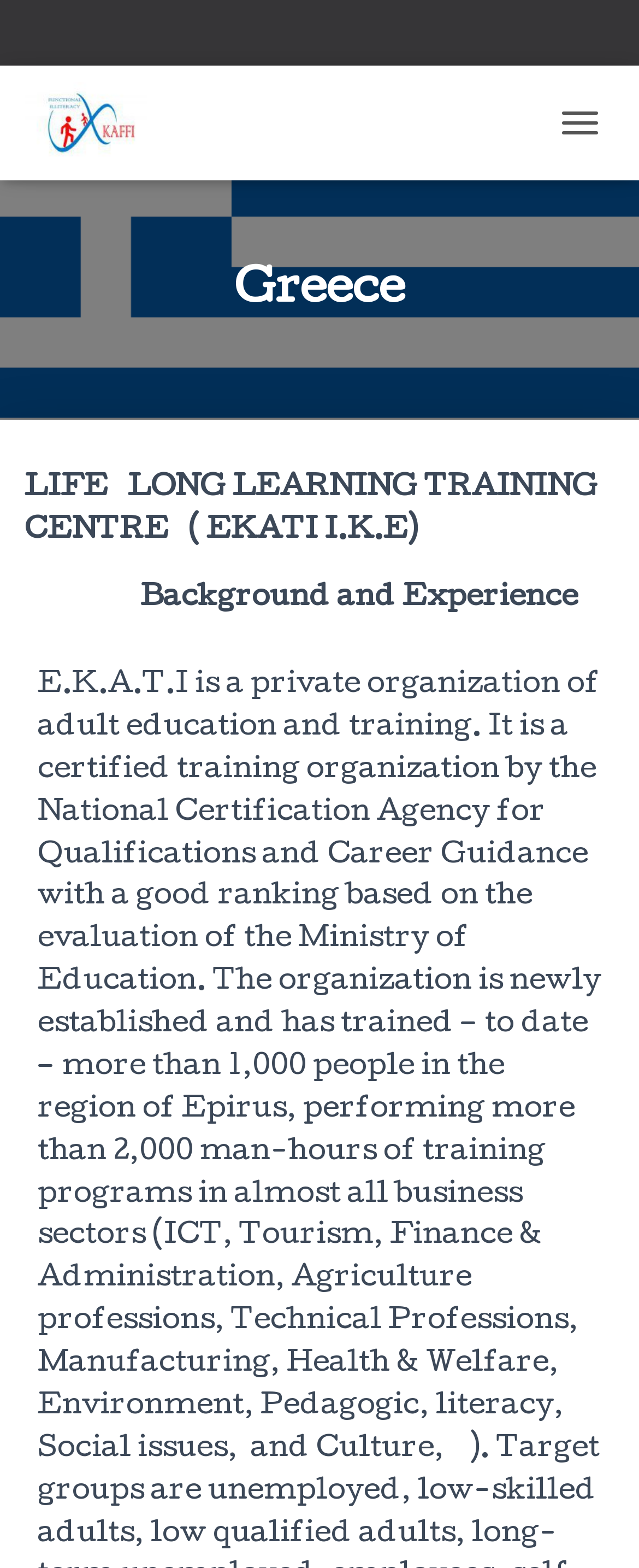What is the name of the training centre?
Provide an in-depth and detailed answer to the question.

By looking at the webpage, I found a static text element that contains the name of the training centre, which is 'LIFE LONG LEARNING TRAINING CENTRE ( EKATI I.K.E)'. The answer is the part that describes the name of the centre.